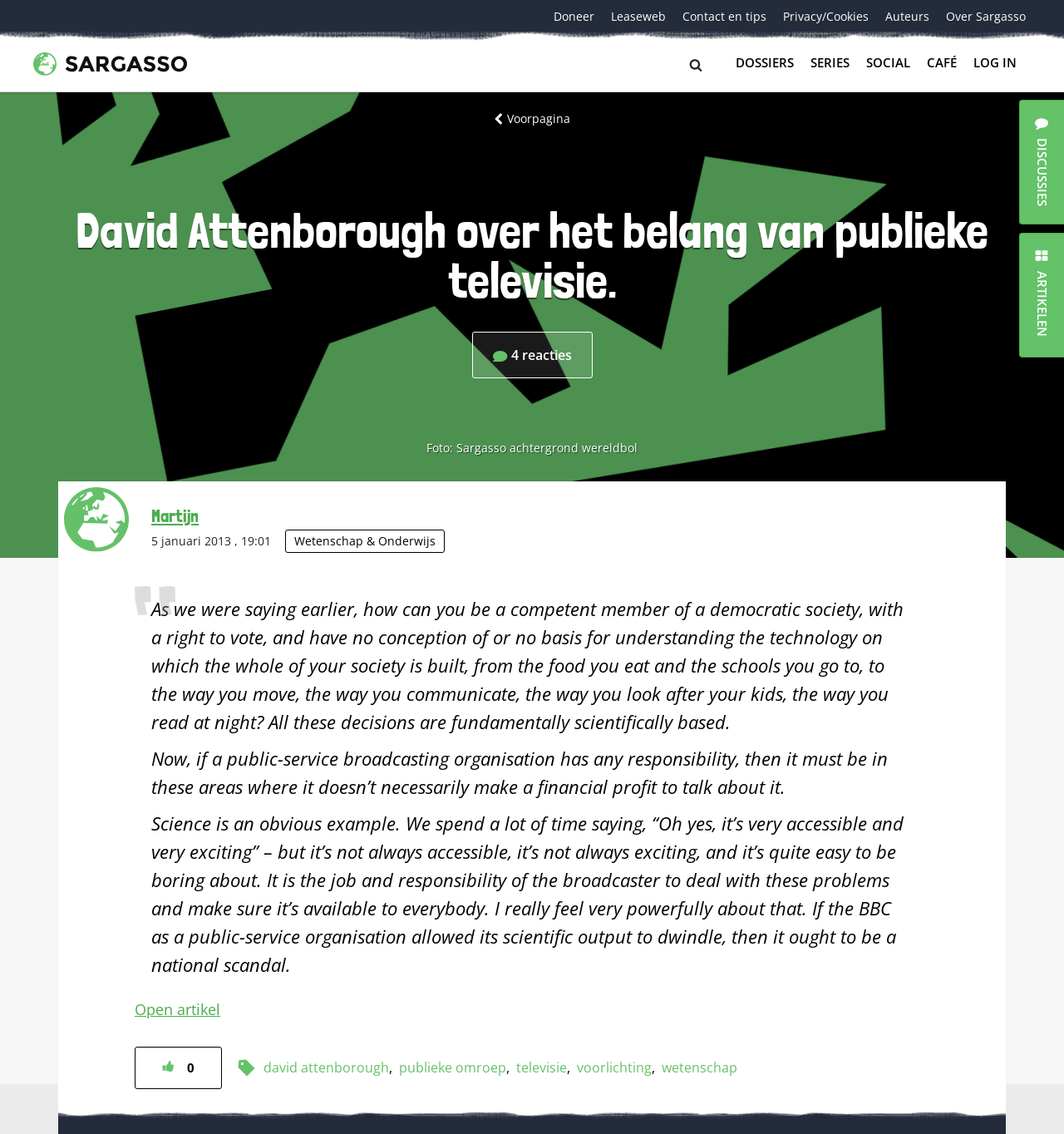Locate the bounding box for the described UI element: "Open artikel". Ensure the coordinates are four float numbers between 0 and 1, formatted as [left, top, right, bottom].

[0.127, 0.881, 0.207, 0.899]